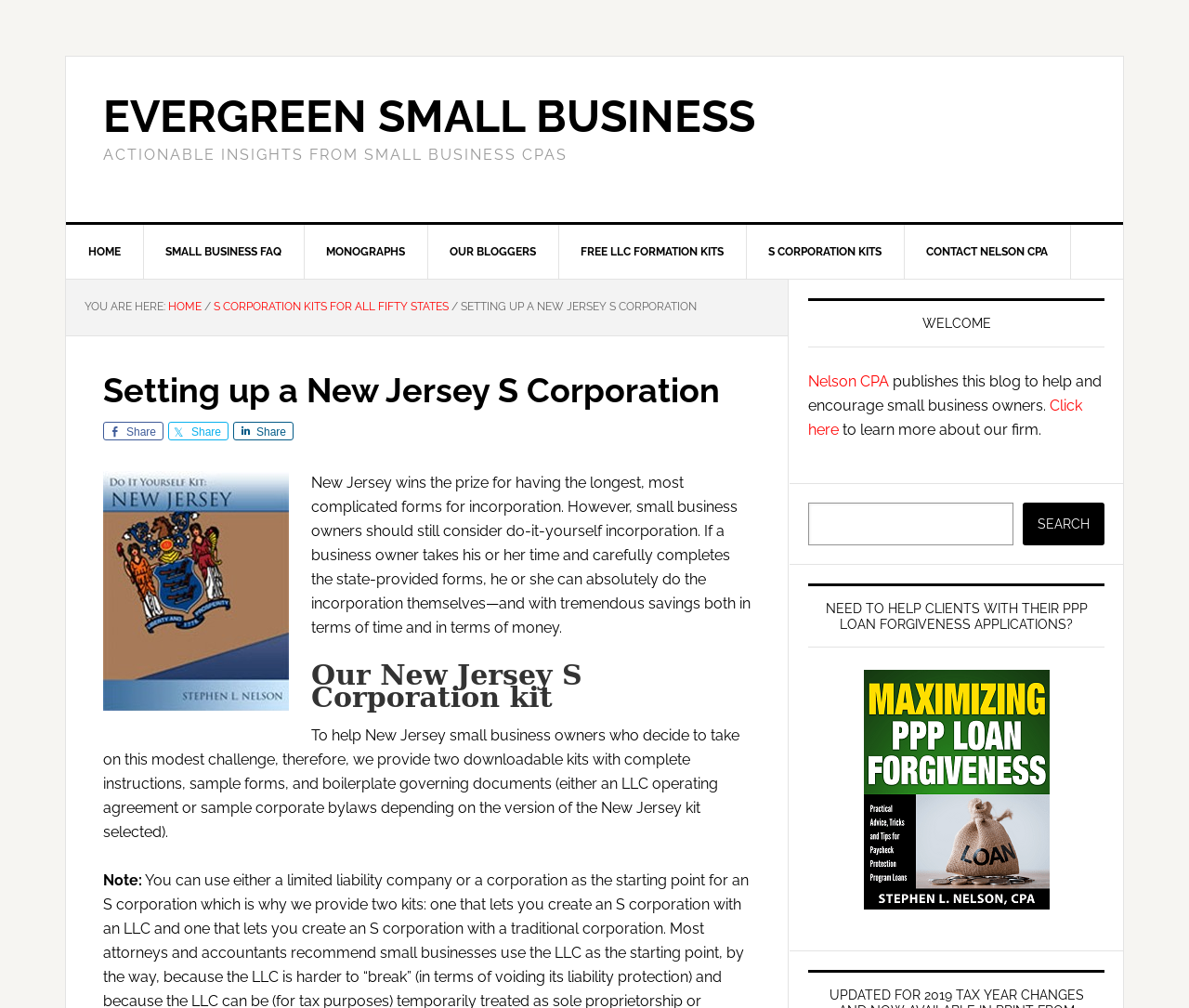Provide a single word or phrase to answer the given question: 
What is the format of the governing documents provided in the kits?

LLC operating agreement or sample corporate bylaws